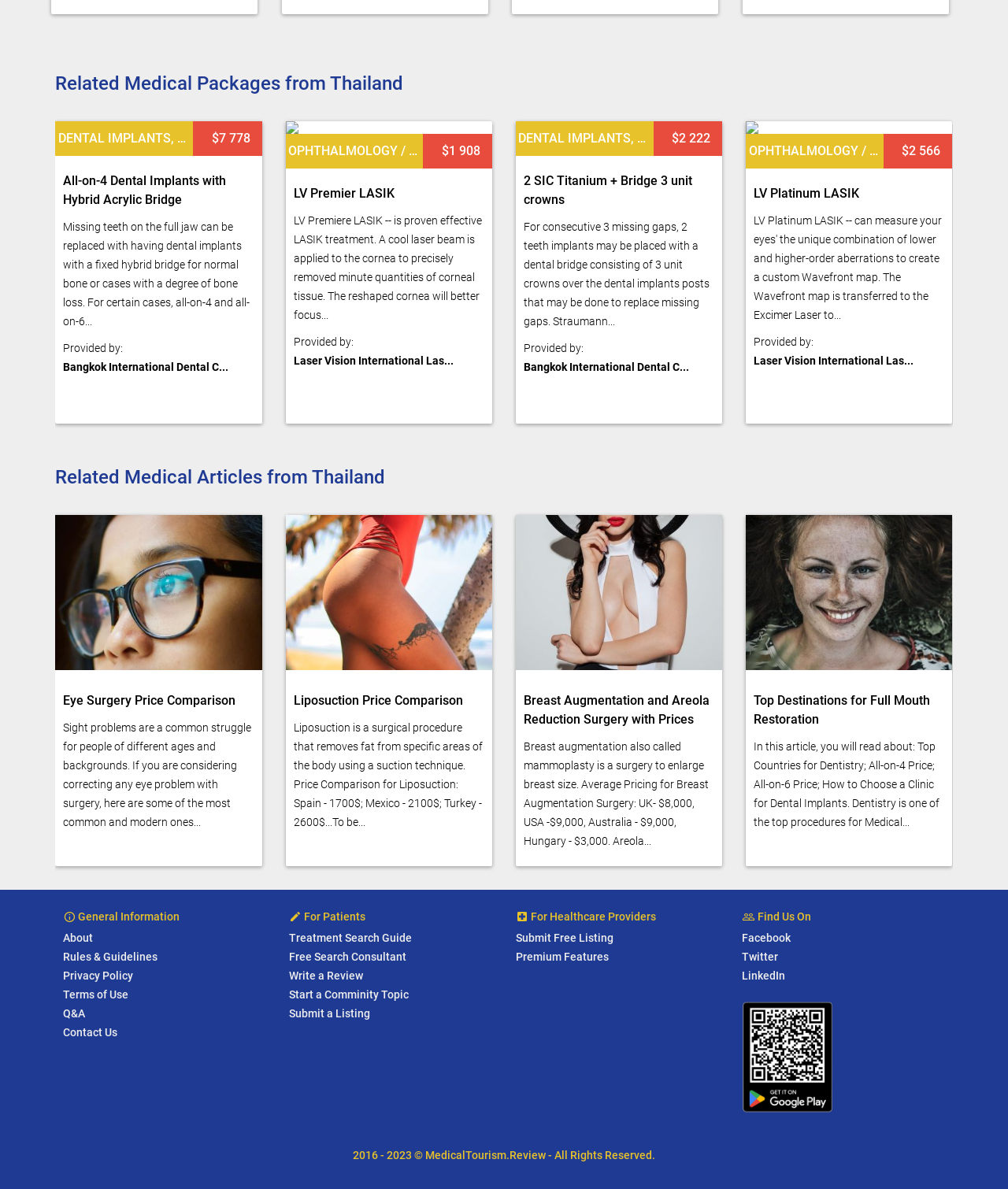Identify the bounding box of the HTML element described here: "LinkedIn". Provide the coordinates as four float numbers between 0 and 1: [left, top, right, bottom].

[0.736, 0.815, 0.779, 0.826]